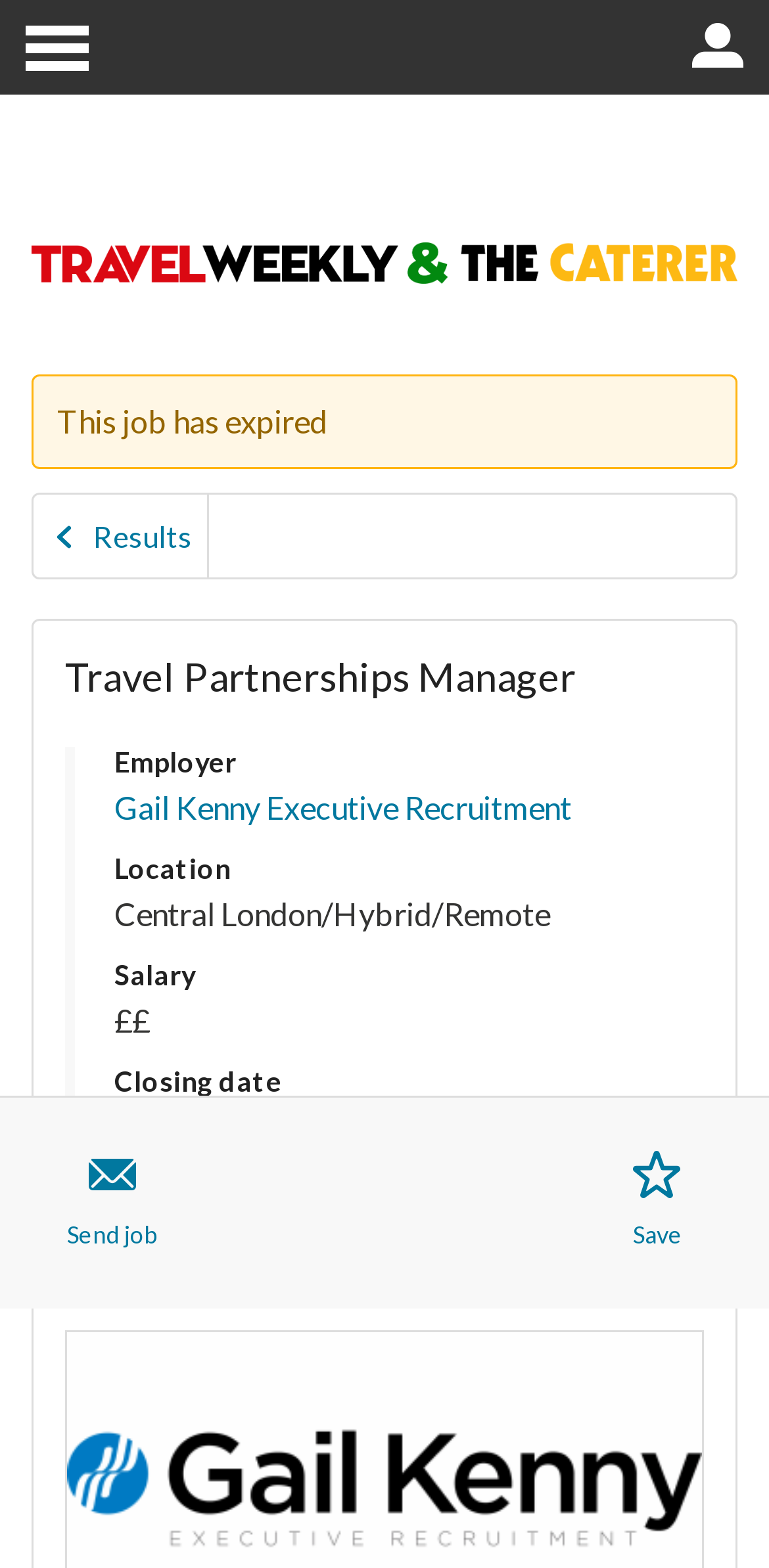Select the bounding box coordinates of the element I need to click to carry out the following instruction: "Click the 'Skip to main menu' link".

[0.0, 0.0, 0.149, 0.06]